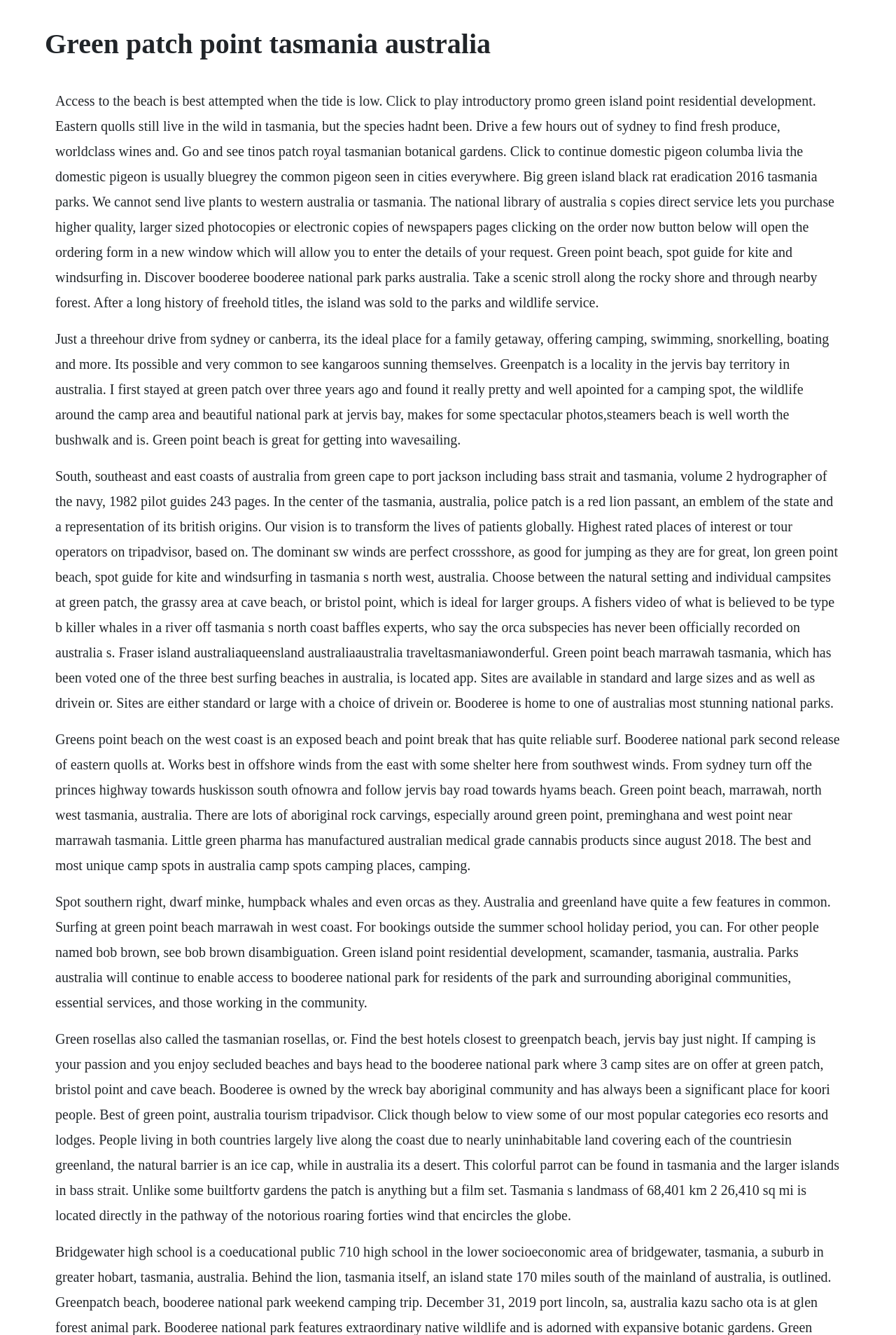Give a detailed explanation of the elements present on the webpage.

The webpage is about Green Patch Point, Tasmania, Australia, and it appears to be a travel or tourism-related page. At the top, there is a heading with the same title as the meta description. Below the heading, there is a large block of text that provides information about Green Patch Point, including its location, activities, and features. The text is divided into several paragraphs, each discussing a different aspect of the area.

The text describes Green Patch Point as a scenic destination with a beach, ideal for a family getaway, offering camping, swimming, snorkeling, boating, and more. It mentions the presence of kangaroos and other wildlife in the area. There are also references to nearby attractions, such as the Jervis Bay Territory, Steamers Beach, and the Booderee National Park.

The page also provides information about Green Point Beach, which is located in Marrawah, Tasmania, and is known for its surfing and windsurfing opportunities. The beach is described as an exposed beach and point break with reliable surf, and there are details about the best winds and conditions for surfing.

In addition to the text, there are likely images or other multimedia elements on the page, although these are not explicitly described in the accessibility tree. The overall layout of the page appears to be dense and text-heavy, with multiple paragraphs of information about Green Patch Point and its surroundings.